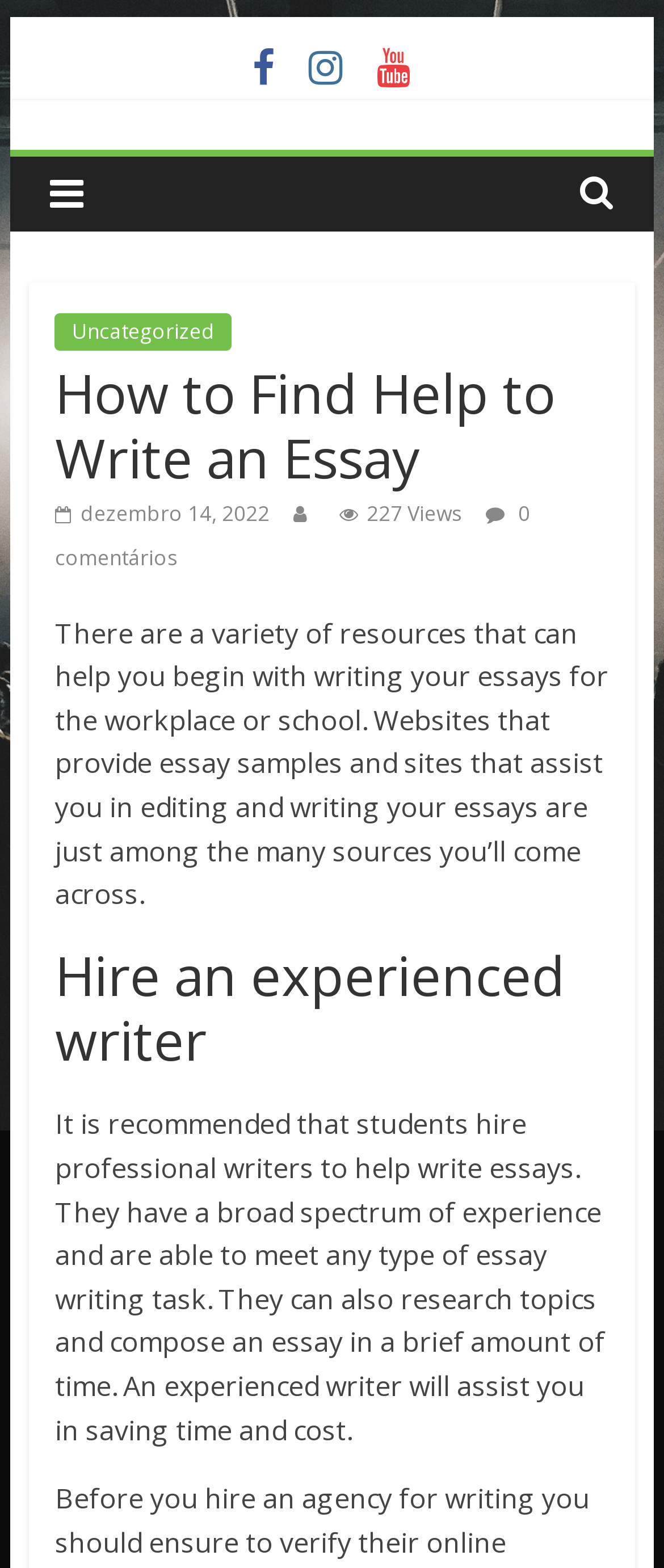What is recommended for students to do?
Look at the image and provide a short answer using one word or a phrase.

Hire an experienced writer